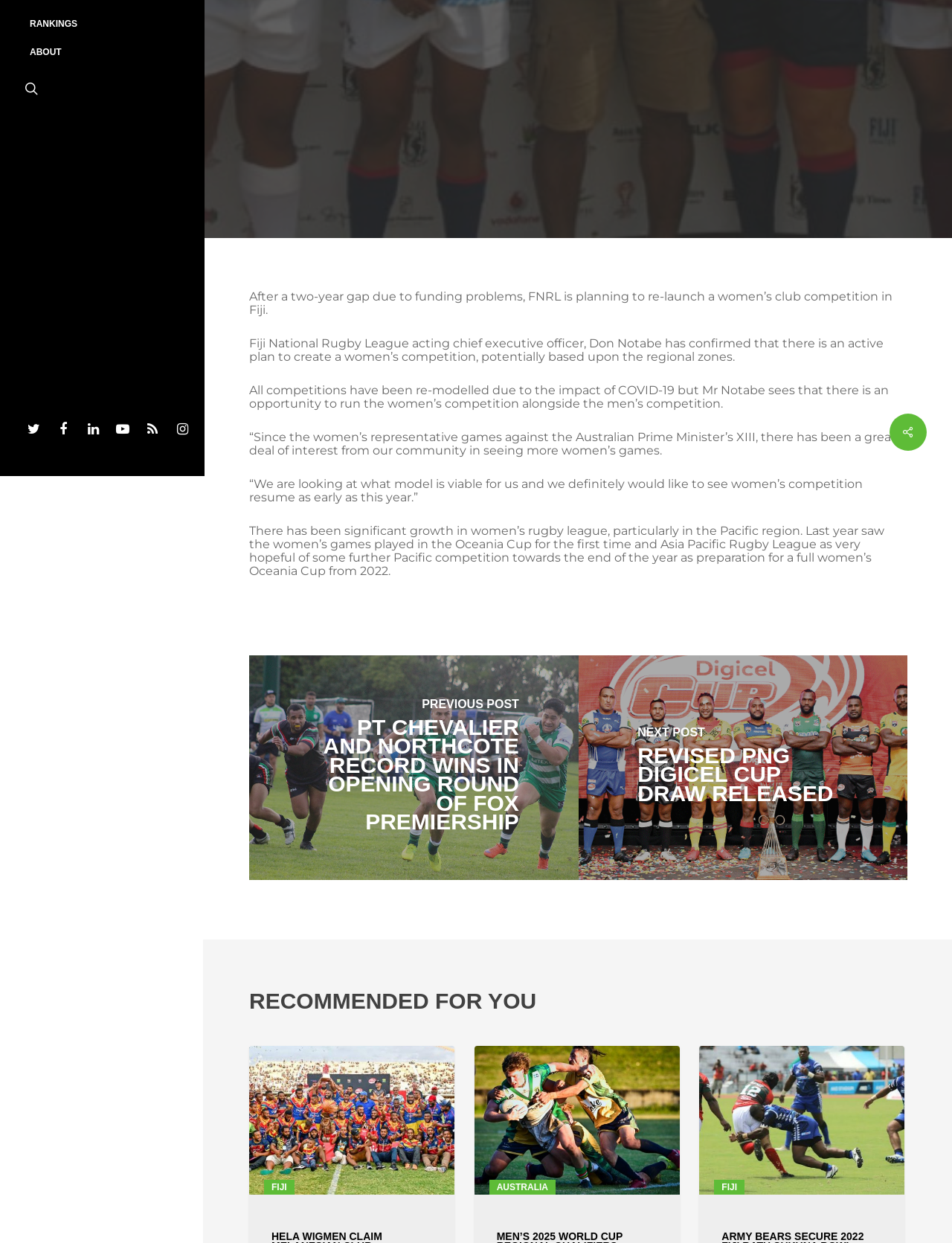Based on the description "Australia", find the bounding box of the specified UI element.

[0.062, 0.028, 0.117, 0.047]